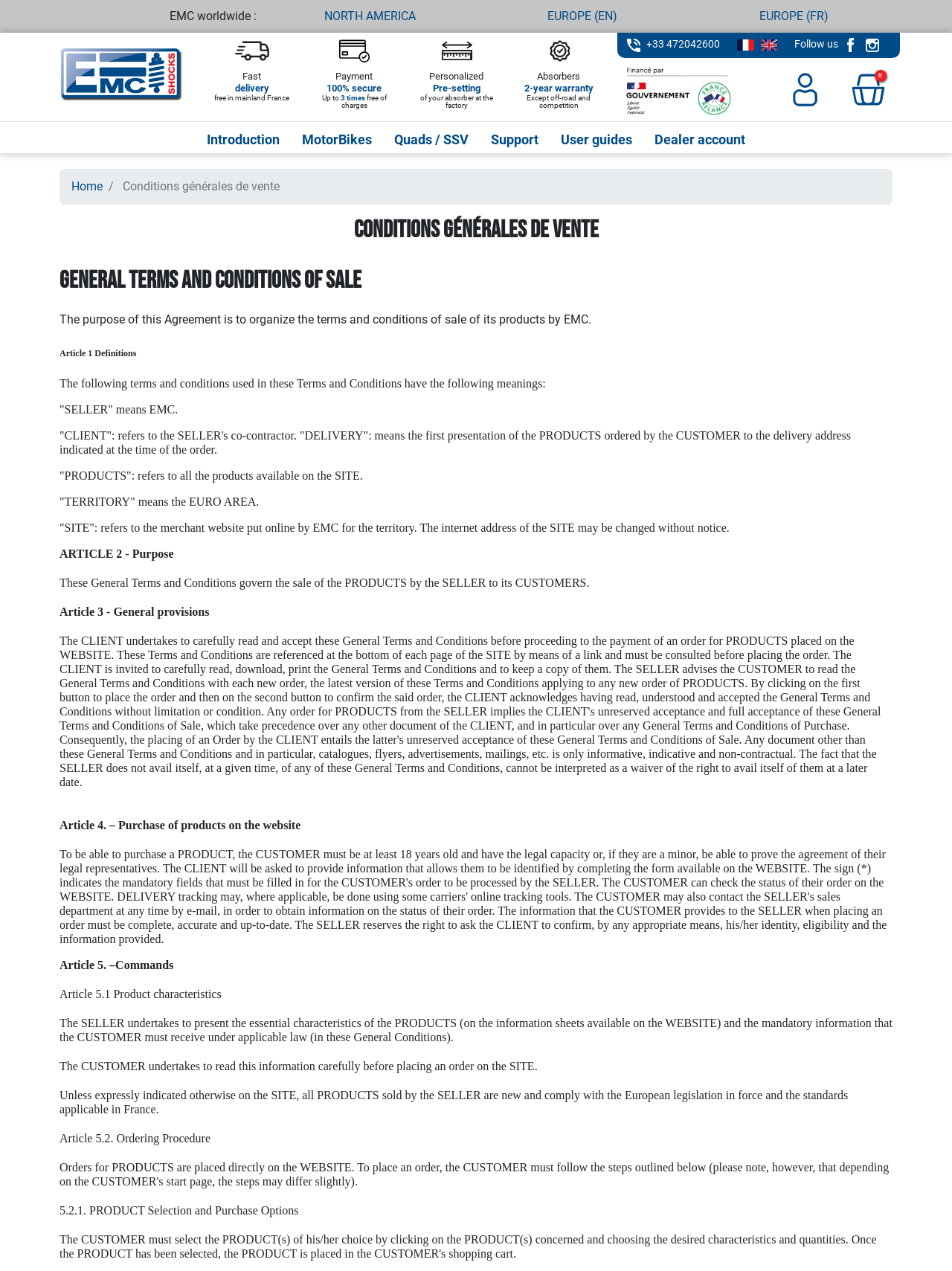Give a one-word or one-phrase response to the question: 
What is the warranty period for absorbers?

2 years